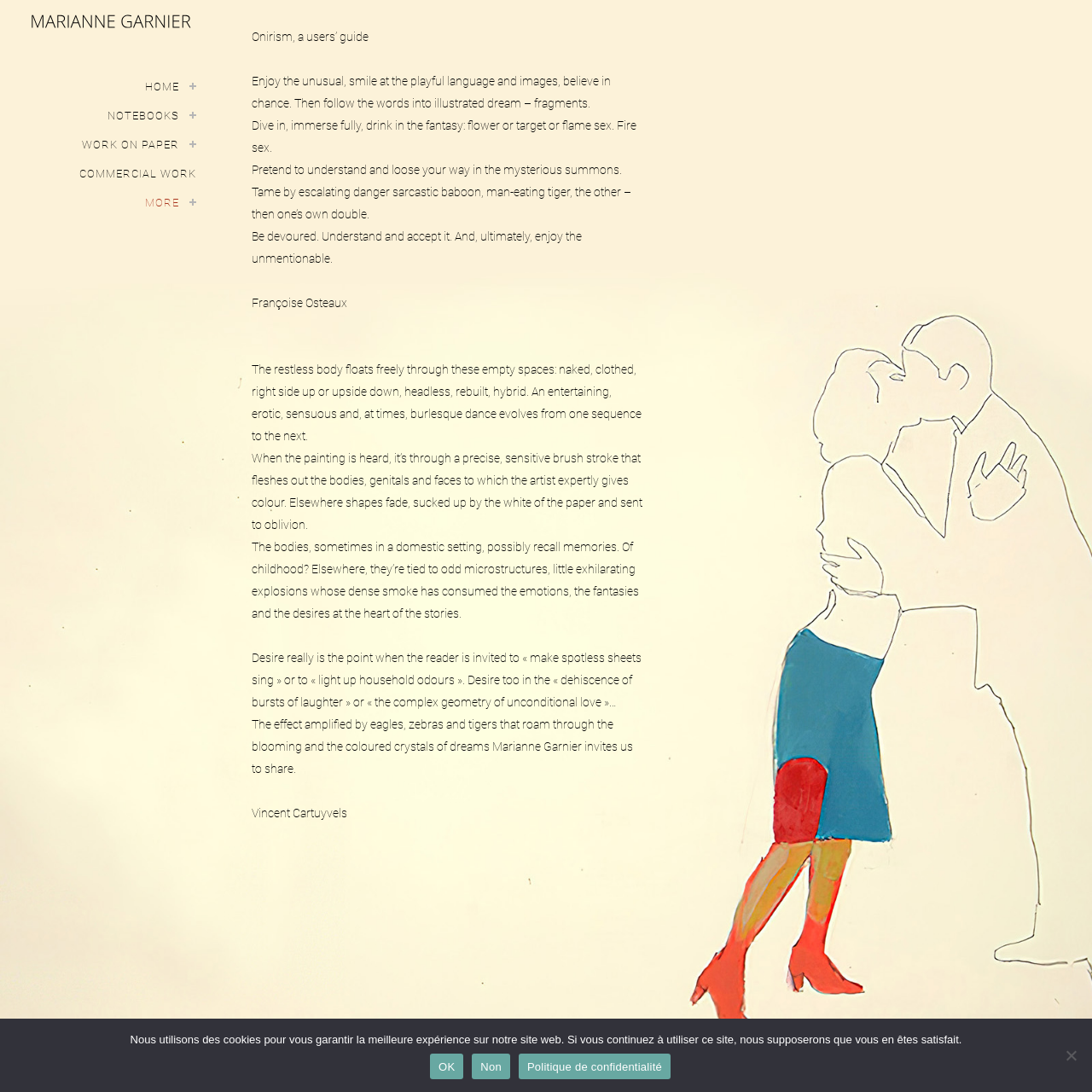Please locate the clickable area by providing the bounding box coordinates to follow this instruction: "Click on the 'Home' link".

None